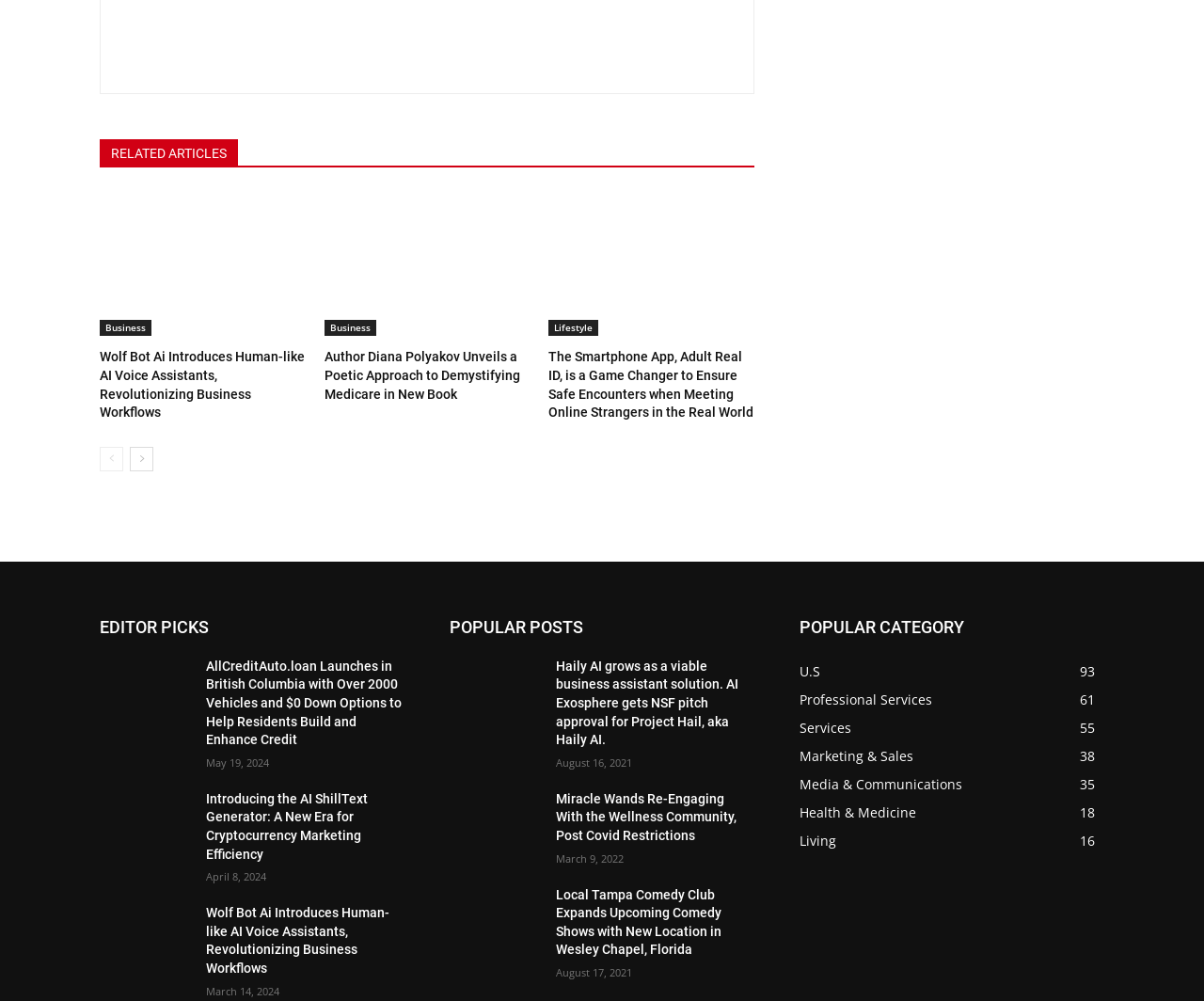How many articles are under the 'EDITOR PICKS' section?
Please give a detailed and elaborate answer to the question based on the image.

I counted the number of article links under the 'EDITOR PICKS' section, which are 'AllCreditAuto.loan Launches in British Columbia with Over 2000 Vehicles and $0 Down Options to Help Residents Build and Enhance Credit', 'Introducing the AI ShillText Generator: A New Era for Cryptocurrency Marketing Efficiency', and 'Wolf Bot Ai Introduces Human-like AI Voice Assistants, Revolutionizing Business Workflows'.